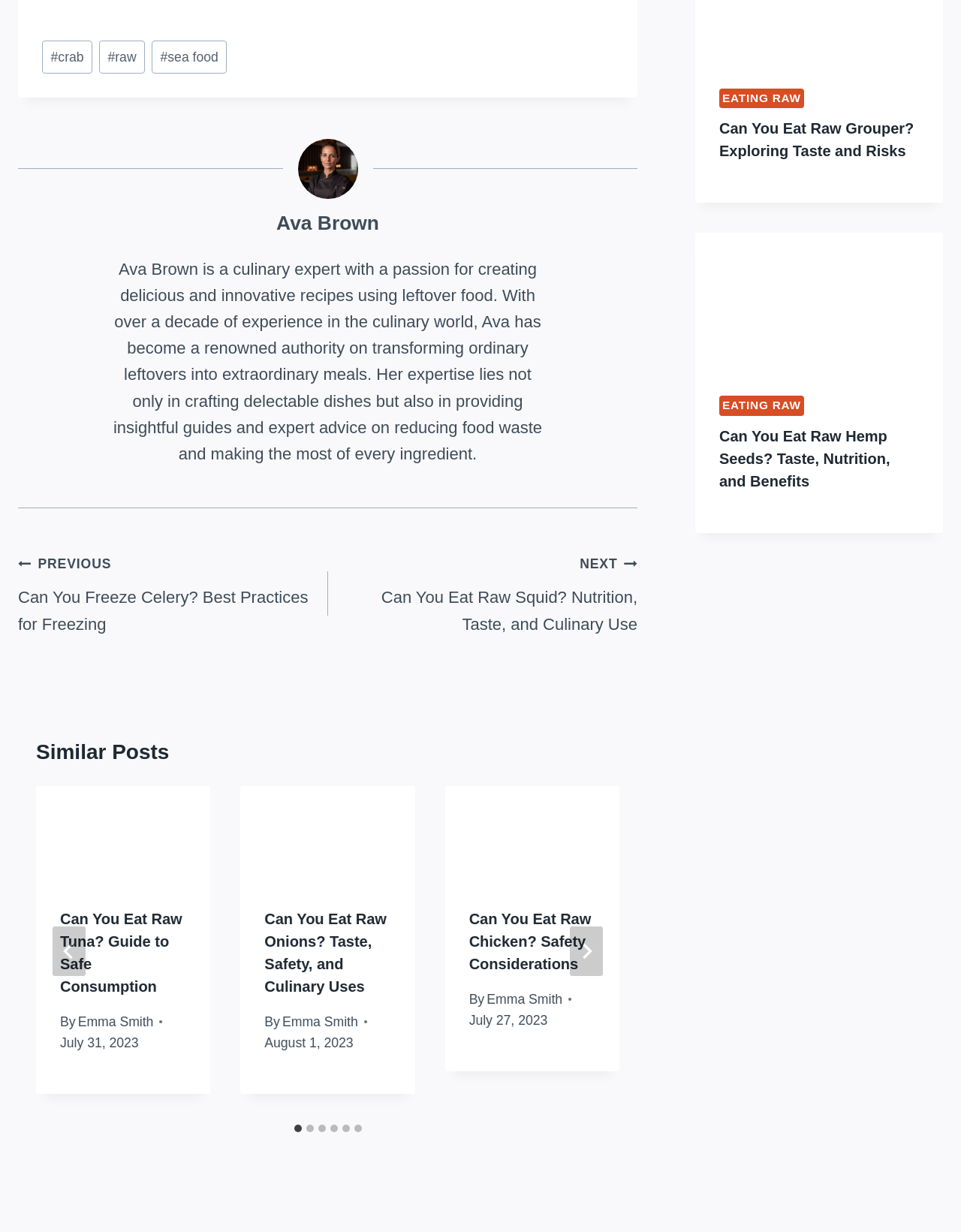What is the date of the article 'Can You Eat Raw Onions?'?
Please look at the screenshot and answer in one word or a short phrase.

August 1, 2023